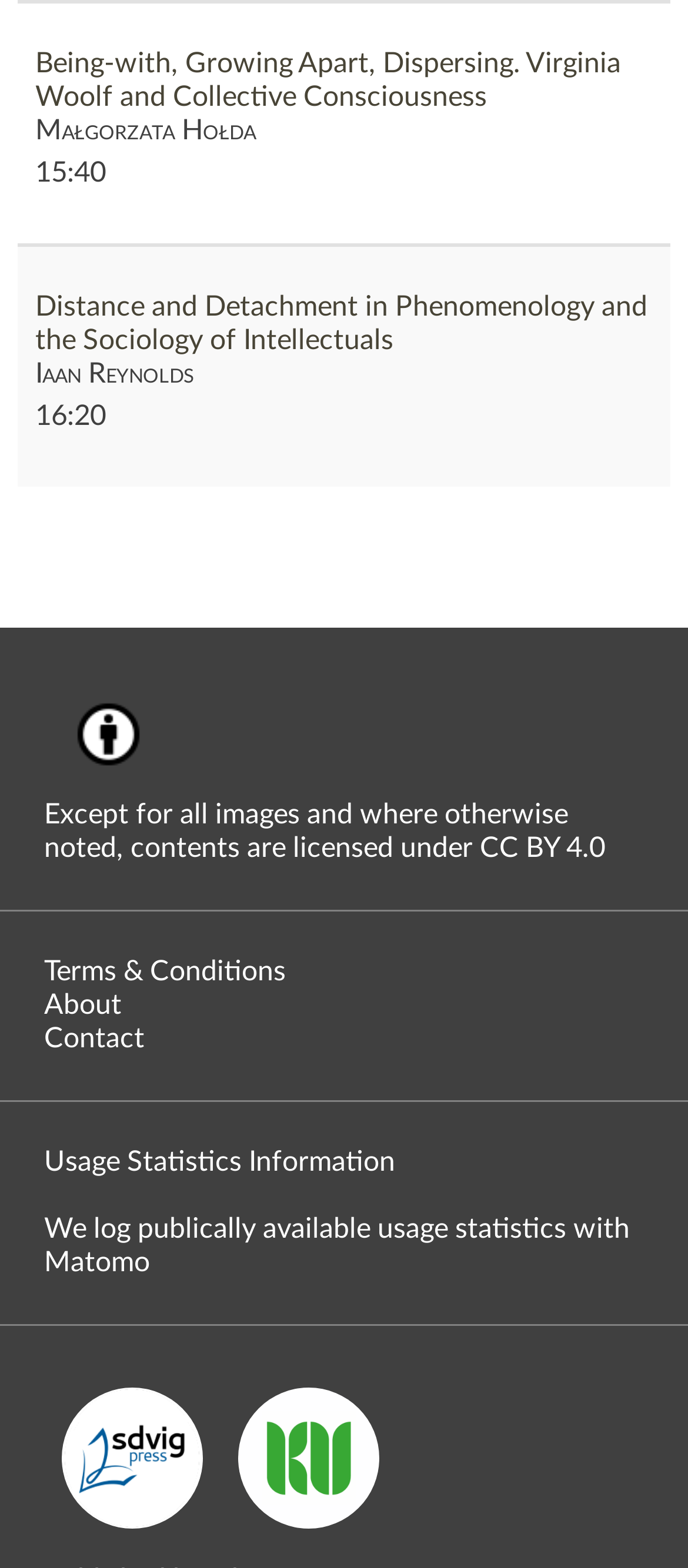Determine the bounding box coordinates of the target area to click to execute the following instruction: "Contact the website administrator."

[0.064, 0.653, 0.21, 0.671]